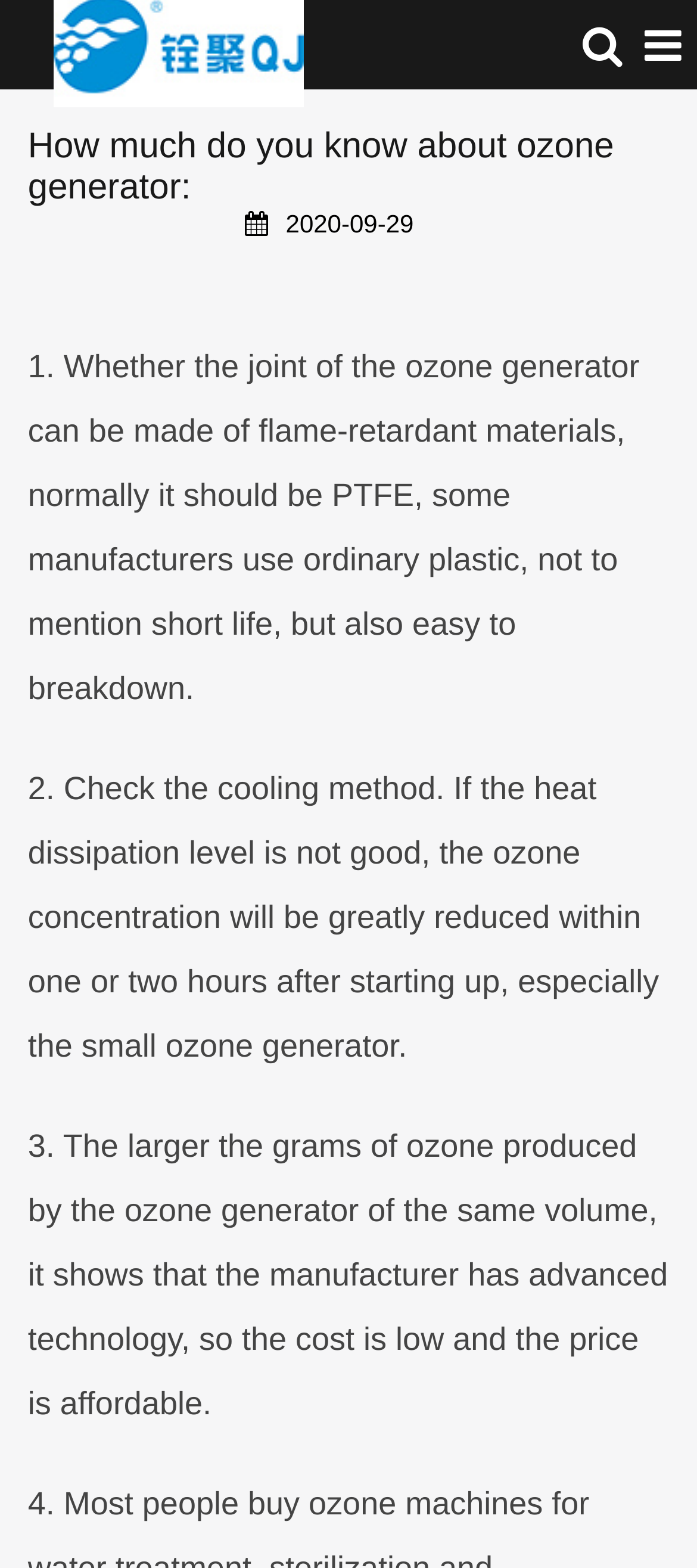What material should the joint of an ozone generator be made of?
Look at the screenshot and respond with a single word or phrase.

PTFE